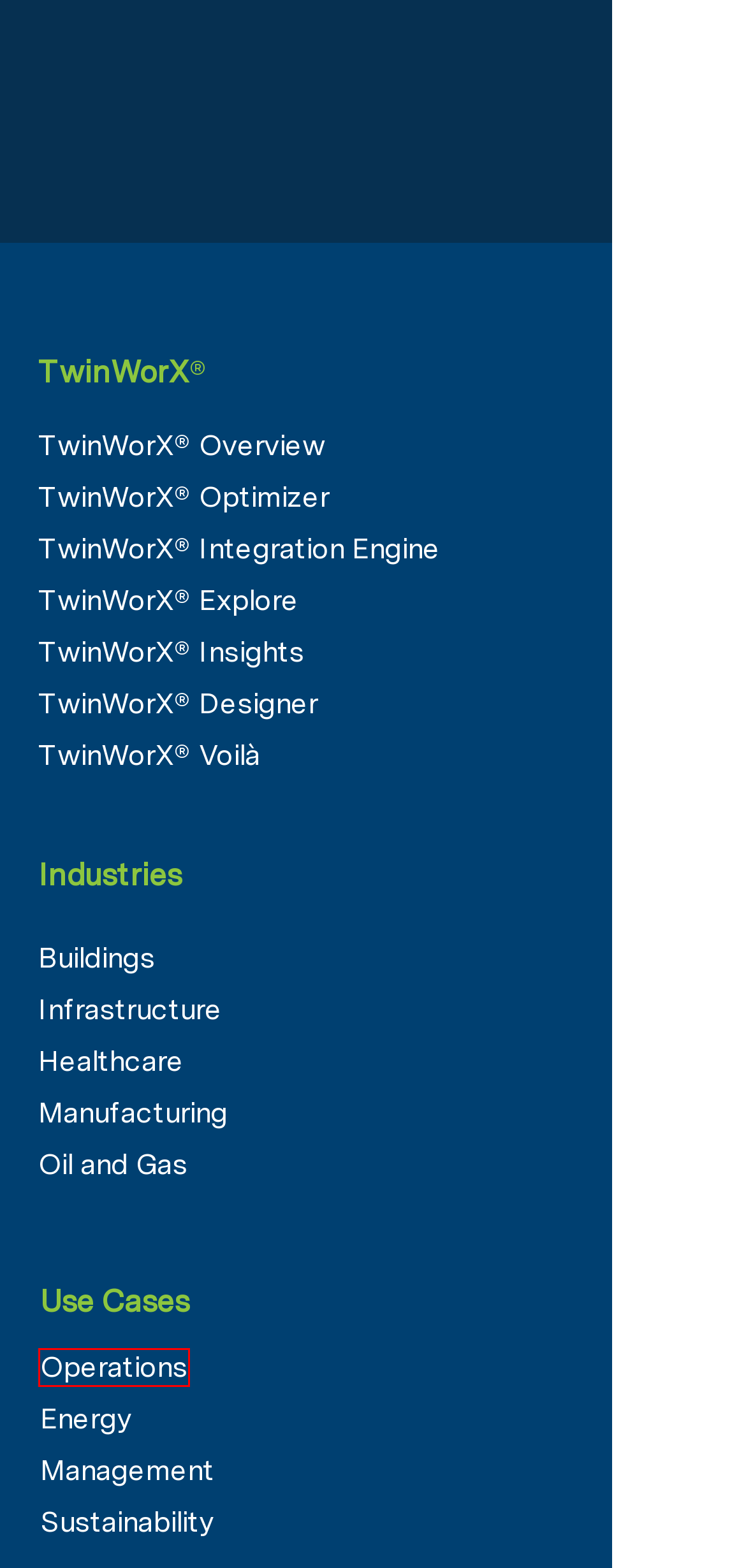You are provided with a screenshot of a webpage containing a red rectangle bounding box. Identify the webpage description that best matches the new webpage after the element in the bounding box is clicked. Here are the potential descriptions:
A. Healthcare | e-Magic
B. TwinWorX Designer | e-Magic
C. TwinWorX Overview | e-Magic
D. Our Global Partners | e-Magic
E. TwinWorX Voilà | e-Magic
F. Operations | e-Magic
G. Sustainability | e-Magic
H. Buildings | e-Magic

F